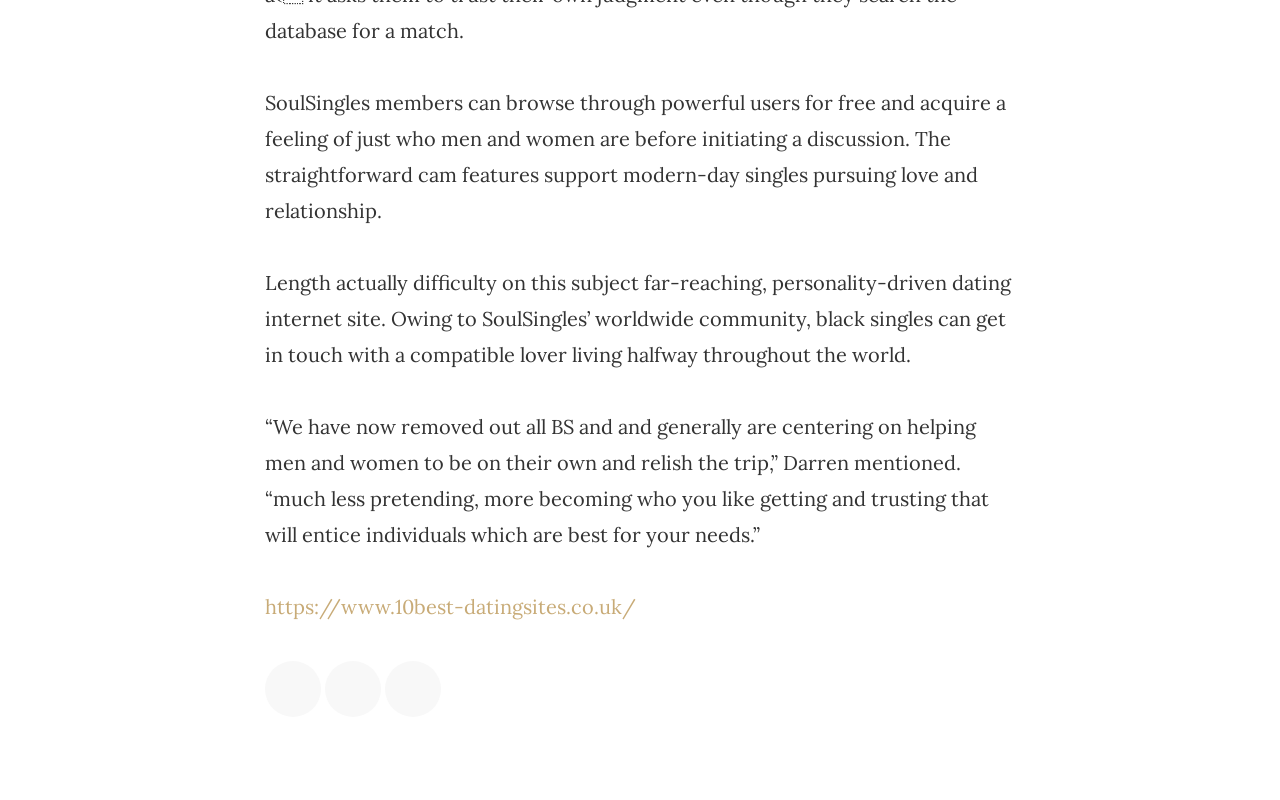What is the purpose of SoulSingles?
Please interpret the details in the image and answer the question thoroughly.

Based on the text, SoulSingles is a dating website that allows users to browse through profiles, initiate discussions, and find compatible partners. The website focuses on helping people be themselves and attract like-minded individuals.